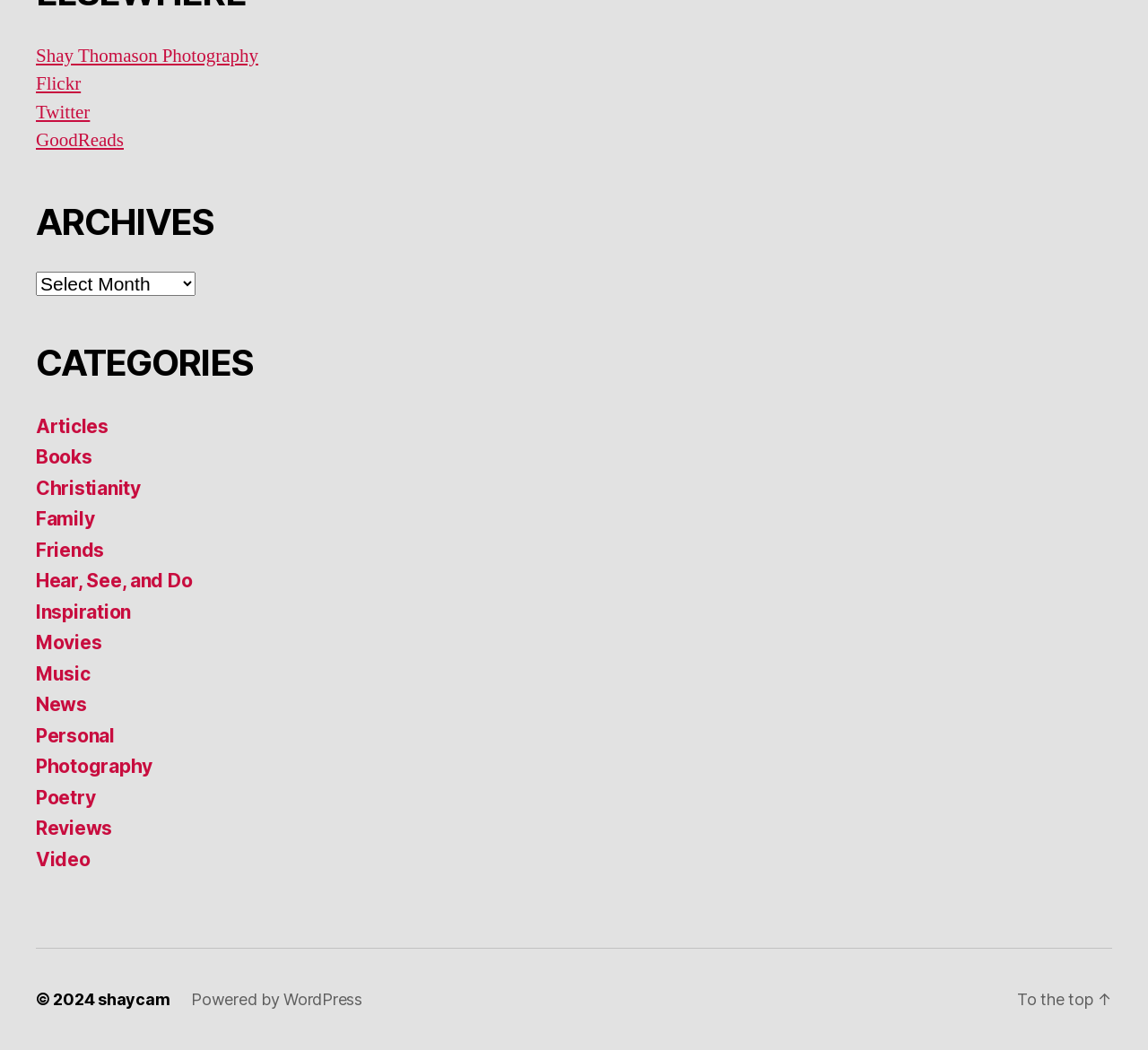How many categories are listed on the webpage?
Answer the question with detailed information derived from the image.

The categories are listed under the 'CATEGORIES' heading, and there are 14 links listed, including 'Articles', 'Books', 'Christianity', and so on.